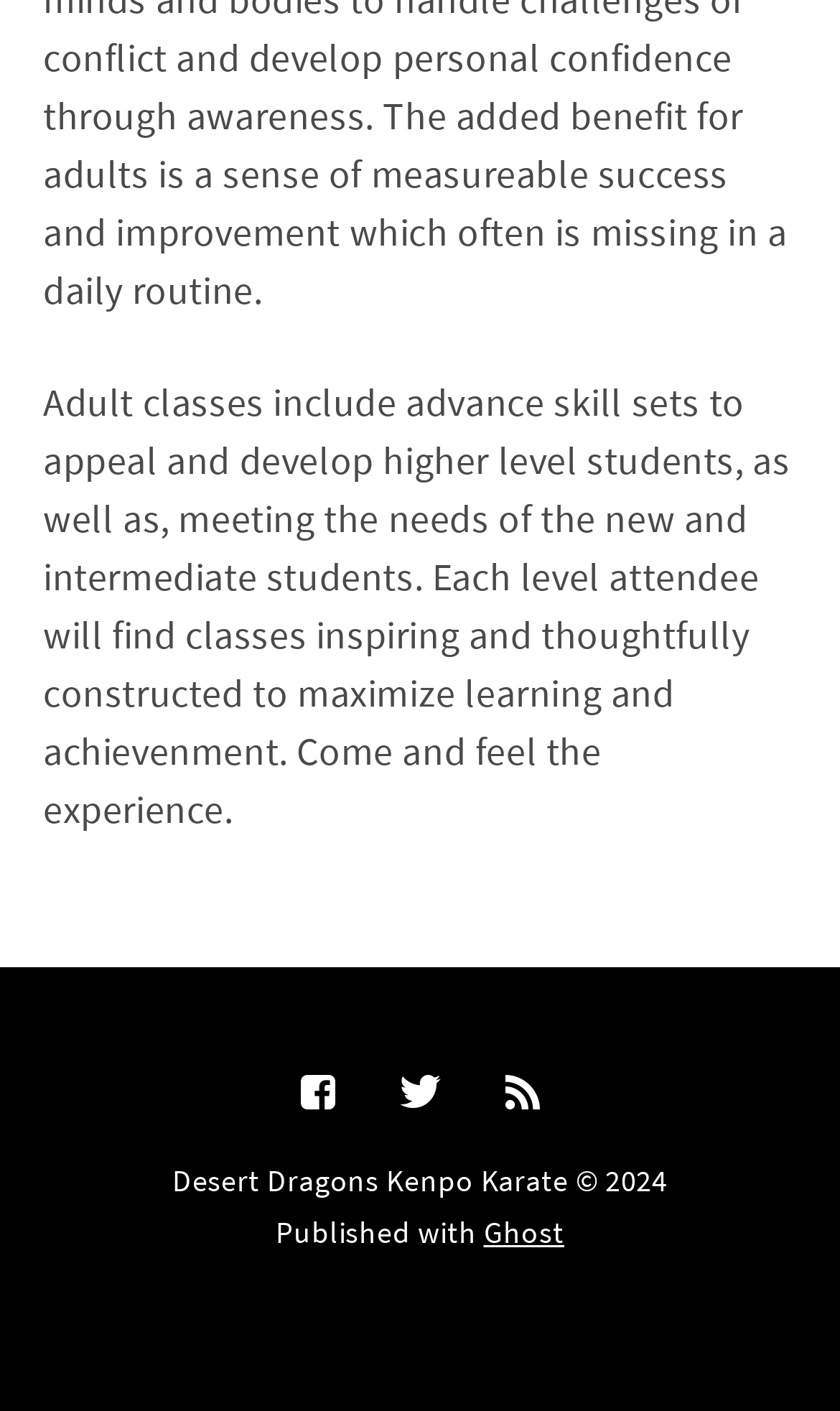What type of classes are described?
Please provide an in-depth and detailed response to the question.

The webpage describes adult classes that cater to students with advanced skill sets, as well as new and intermediate students, with the goal of maximizing learning and achievement.